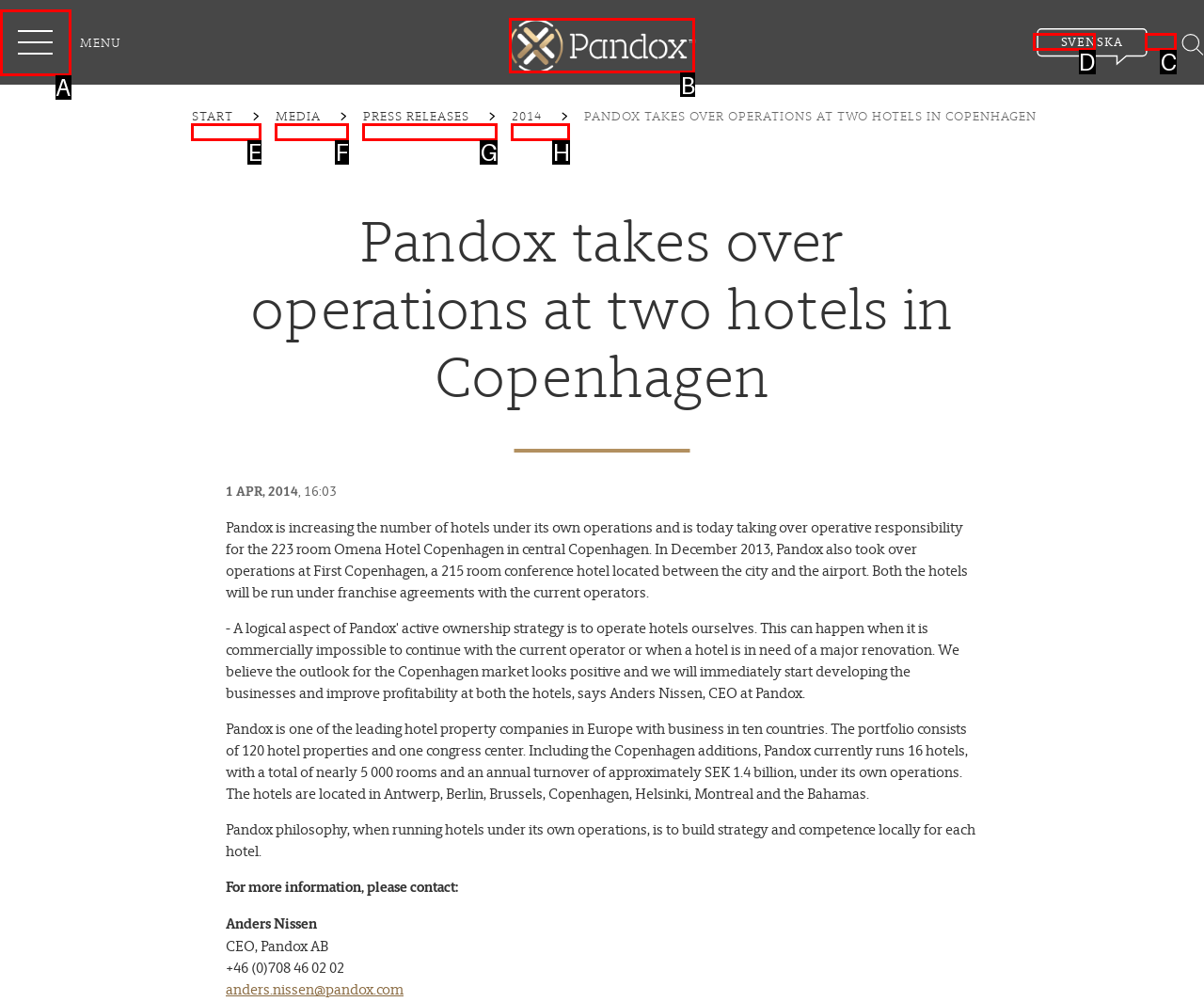Point out the letter of the HTML element you should click on to execute the task: Submit the search
Reply with the letter from the given options.

C